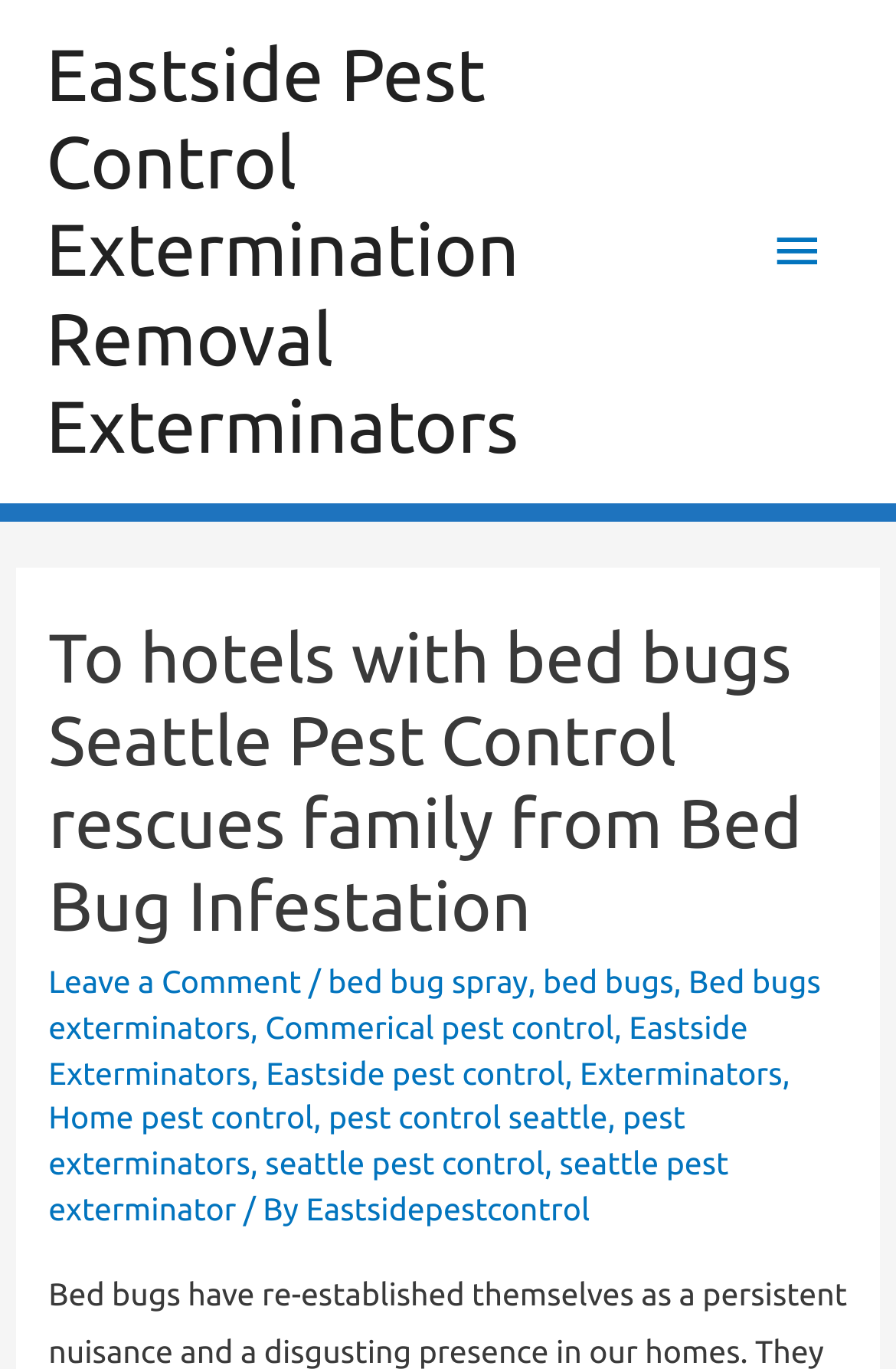Identify the webpage's primary heading and generate its text.

To hotels with bed bugs Seattle Pest Control rescues family from Bed Bug Infestation